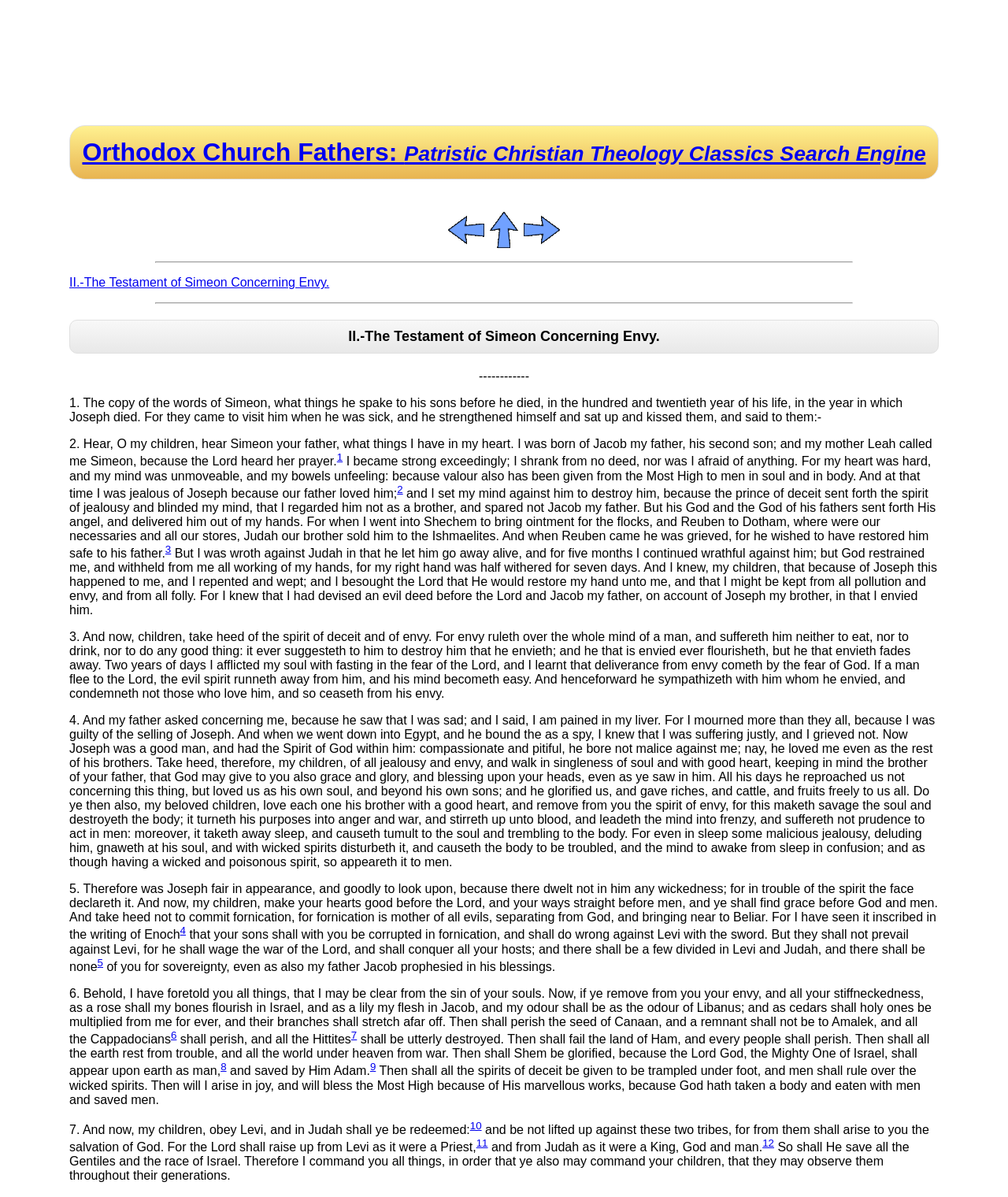Reply to the question with a brief word or phrase: How many superscript links are there in the webpage?

12